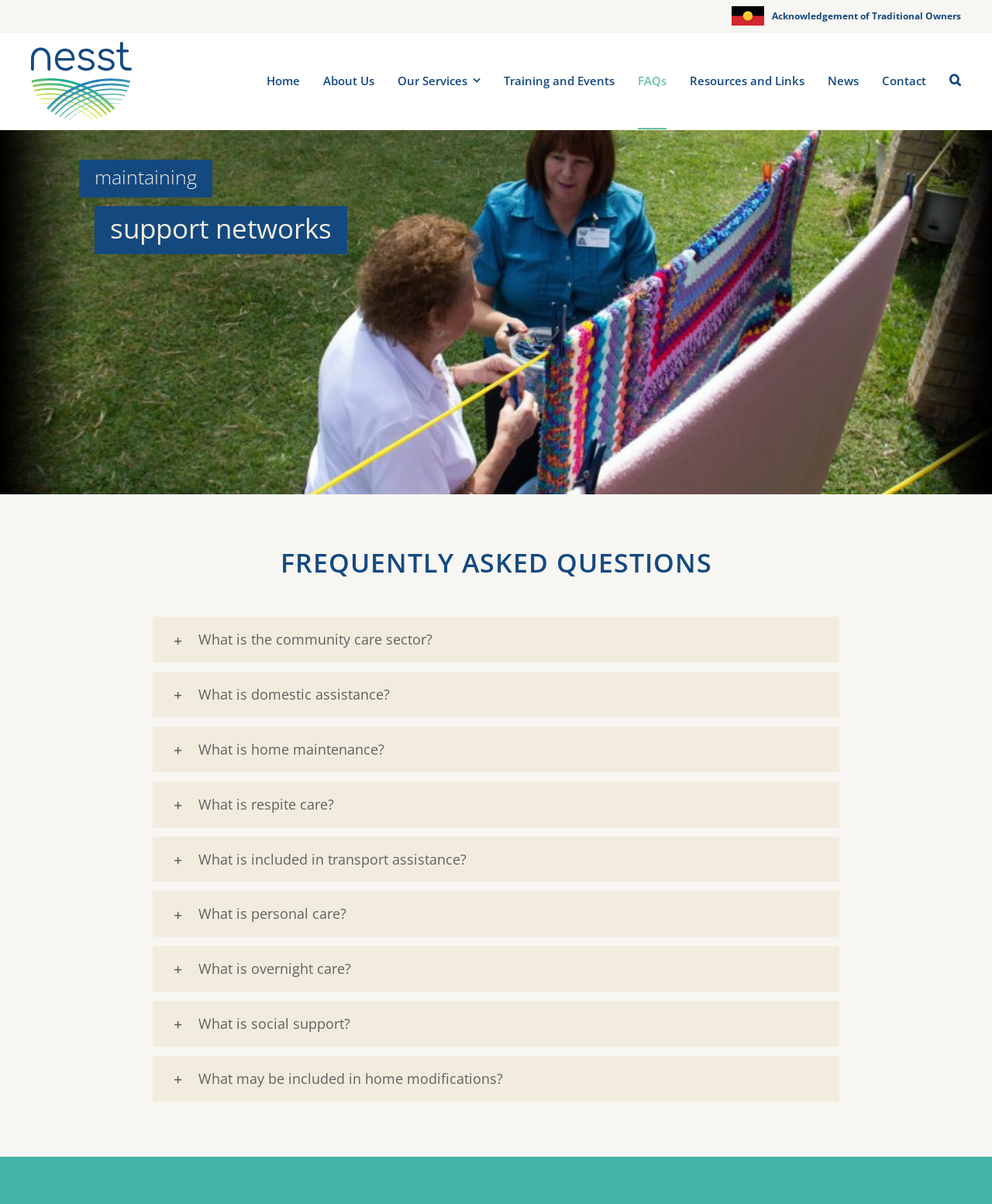Kindly provide the bounding box coordinates of the section you need to click on to fulfill the given instruction: "Go to the top of the page".

[0.904, 0.801, 0.941, 0.824]